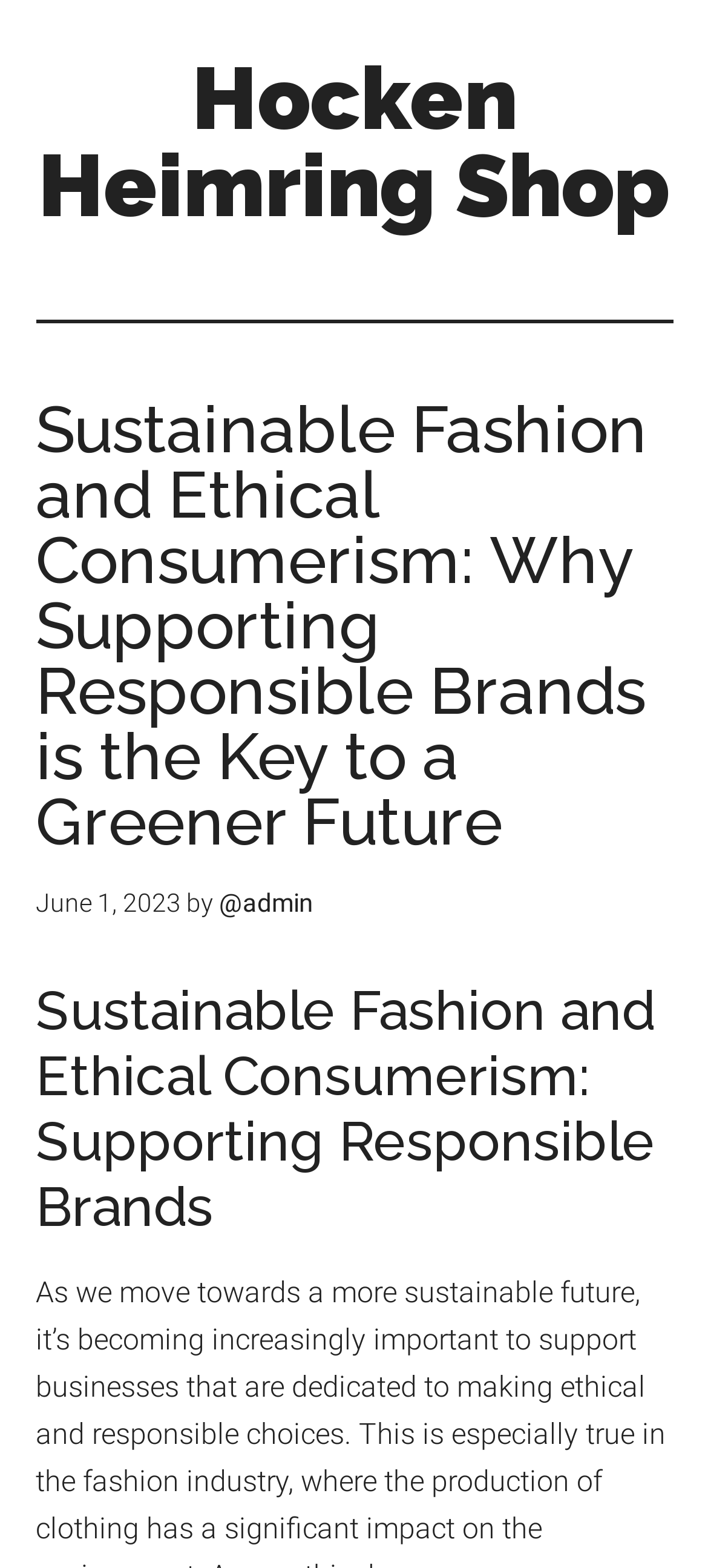Offer a meticulous description of the webpage's structure and content.

The webpage is about sustainable fashion and ethical consumerism, with a focus on supporting responsible brands. At the top-left corner, there are two links, "Skip to main content" and "Skip to primary sidebar", which are likely navigation aids for accessibility. 

Below these links, the Hocken Heimring Shop logo is prominently displayed, taking up most of the width of the page. Within this section, there is a header that contains the main title of the webpage, "Sustainable Fashion and Ethical Consumerism: Why Supporting Responsible Brands is the Key to a Greener Future", which is a heading. 

Directly below the title, there is a timestamp indicating that the content was published on June 1, 2023, followed by the author's name, '@admin', which is a link. 

Further down, there is a subheading, "Sustainable Fashion and Ethical Consumerism: Supporting Responsible Brands", which is also a heading.